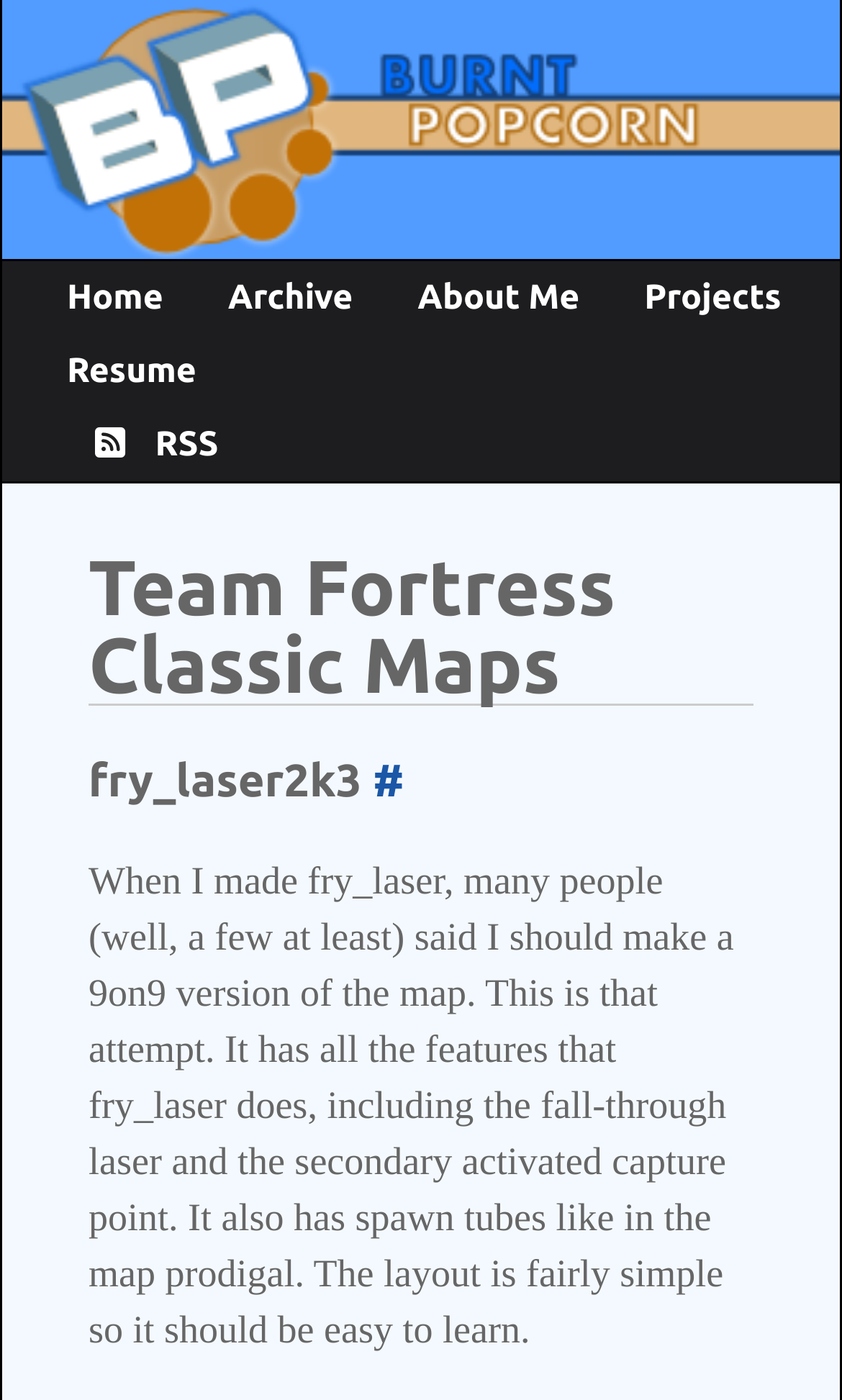Please identify the webpage's heading and generate its text content.

Team Fortress Classic Maps